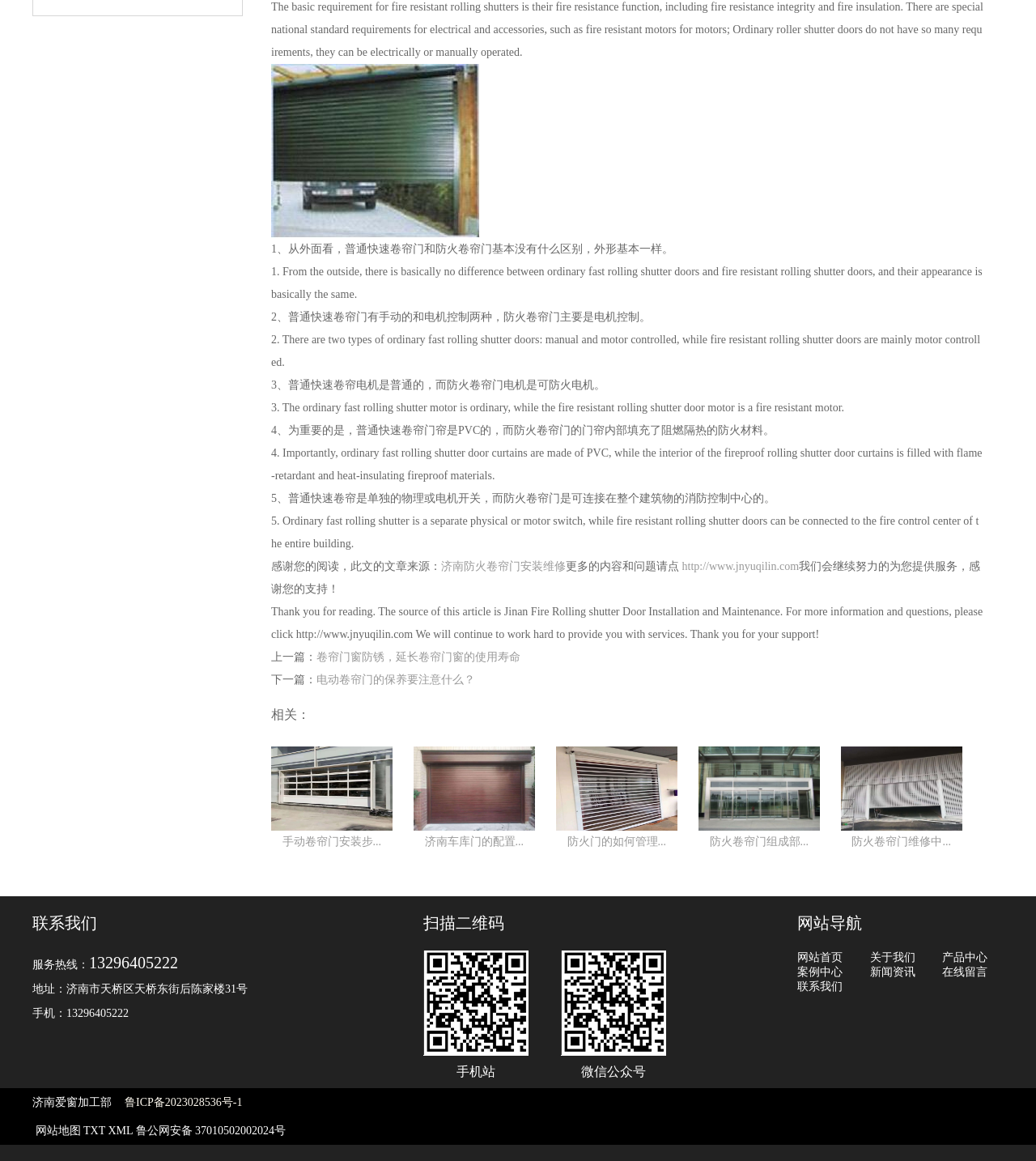Return the bounding box coordinates of the UI element that corresponds to this description: "鲁公网安备 37010502002024号". The coordinates must be given as four float numbers in the range of 0 and 1, [left, top, right, bottom].

[0.131, 0.969, 0.276, 0.979]